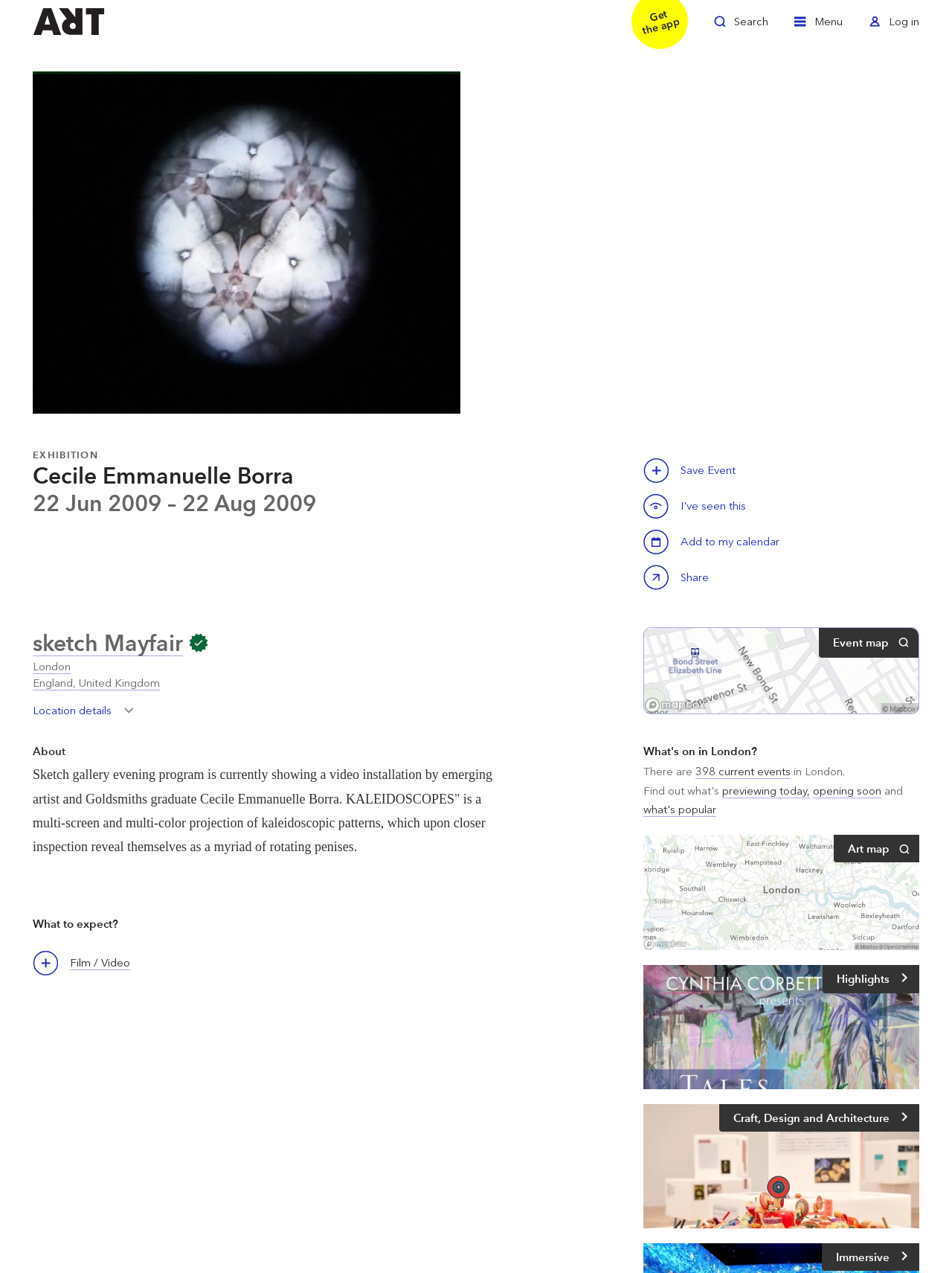Locate the bounding box coordinates of the area to click to fulfill this instruction: "Save this event". The bounding box should be presented as four float numbers between 0 and 1, in the order [left, top, right, bottom].

[0.676, 0.359, 0.703, 0.379]